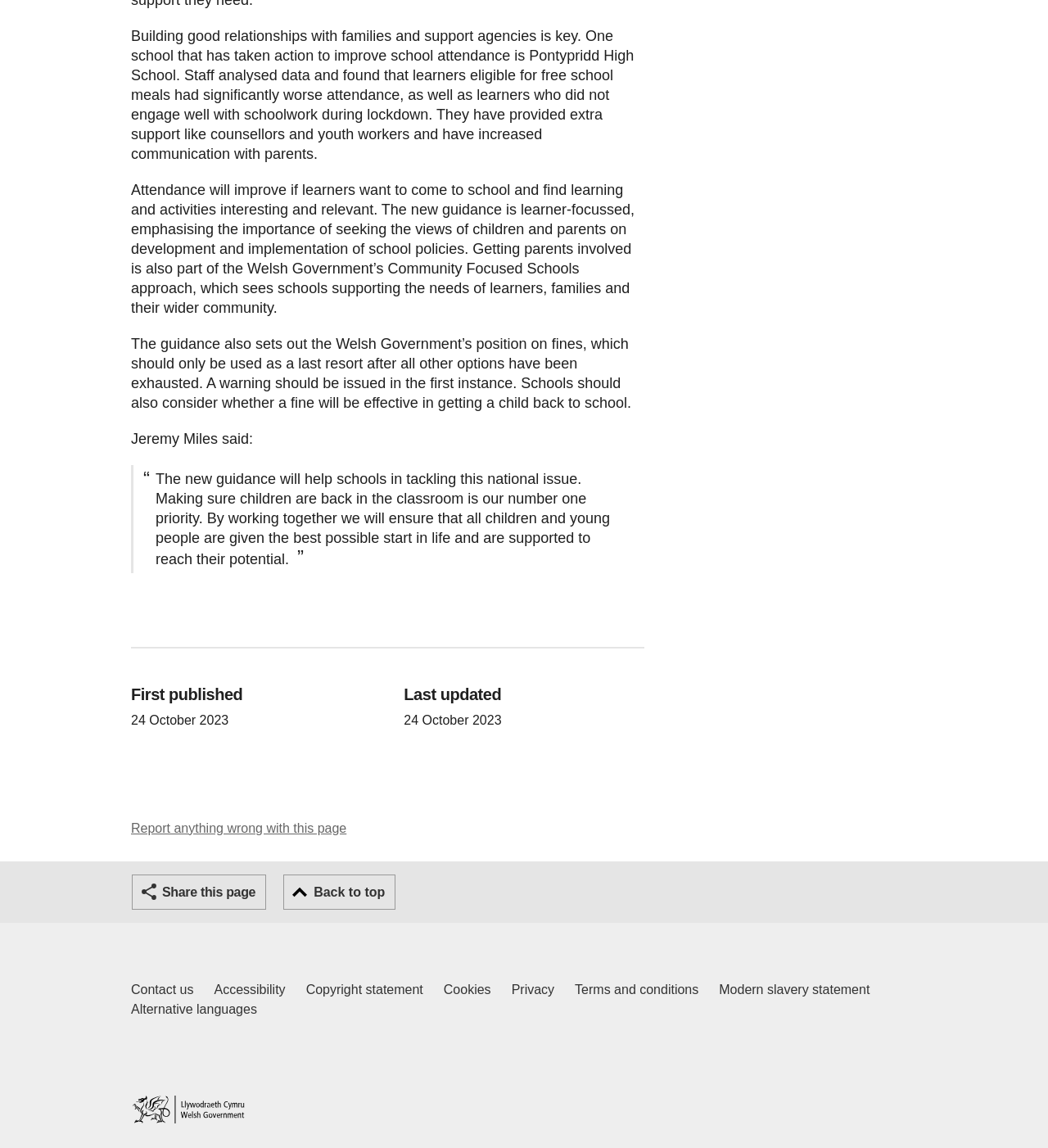Who is quoted in the webpage?
Give a comprehensive and detailed explanation for the question.

The webpage includes a quote from Jeremy Miles, who is likely a government official or education expert, discussing the importance of improving school attendance.